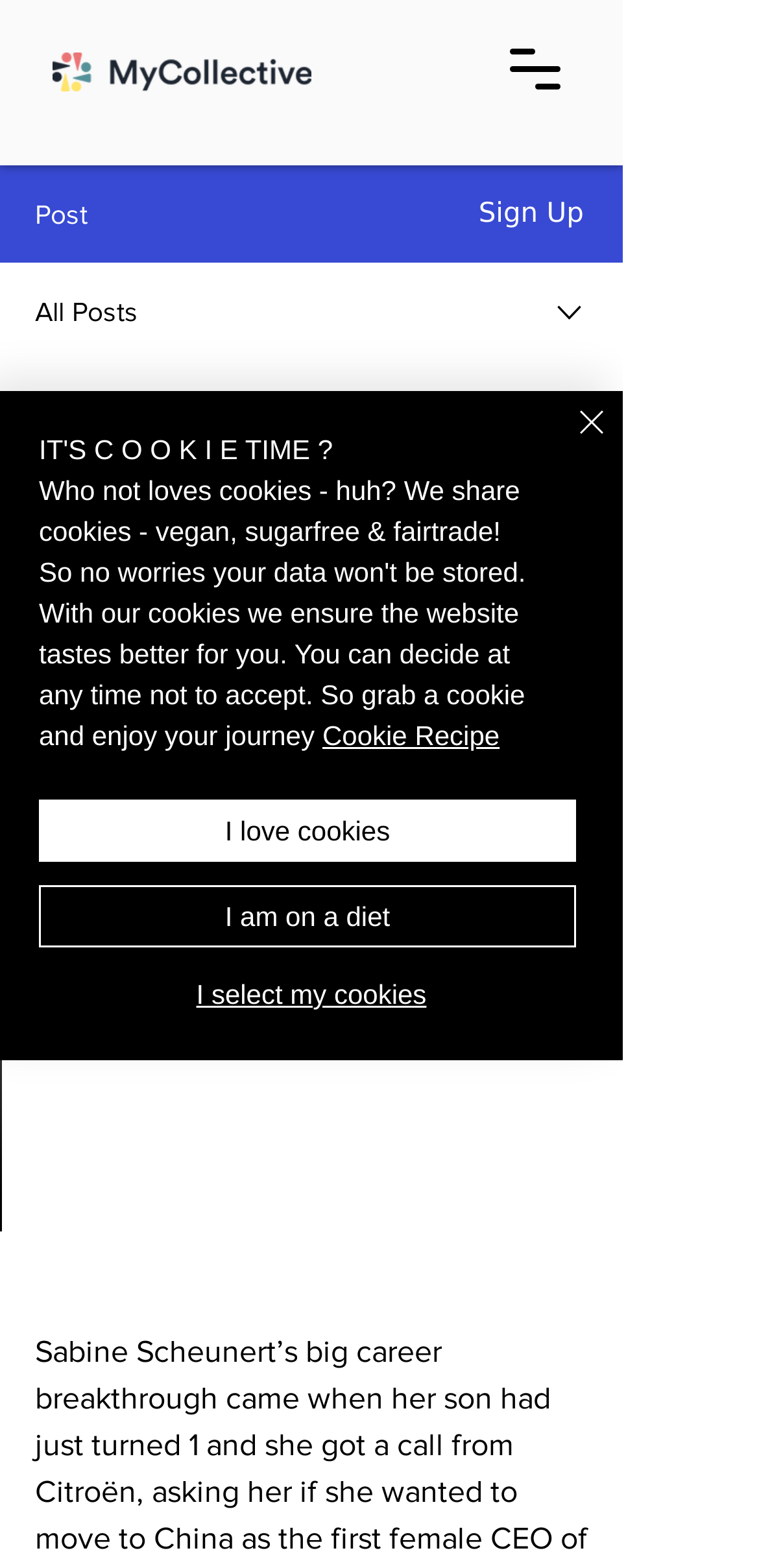Can you specify the bounding box coordinates of the area that needs to be clicked to fulfill the following instruction: "Sign up"?

[0.63, 0.127, 0.769, 0.146]